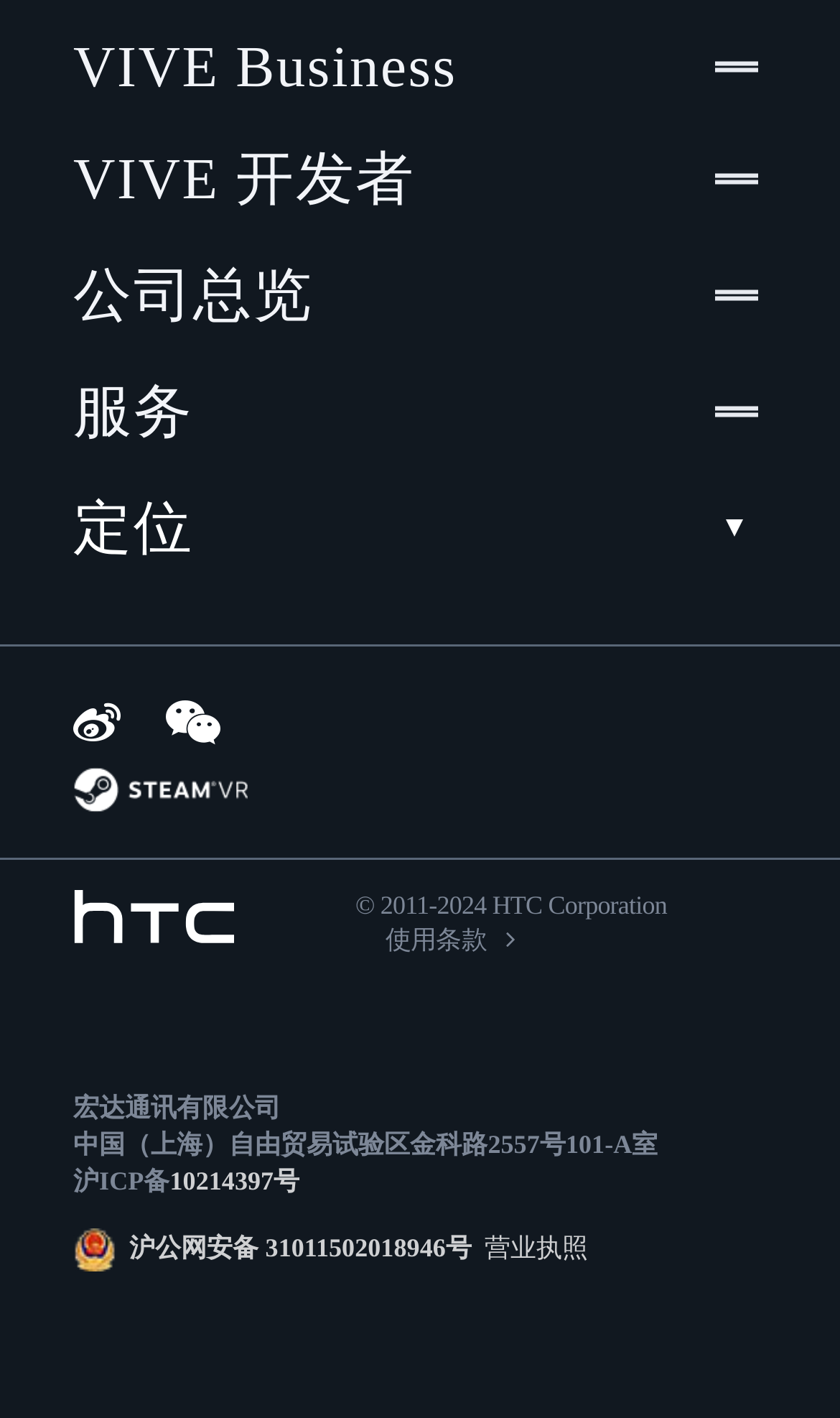Locate the bounding box coordinates of the item that should be clicked to fulfill the instruction: "Select a location".

[0.087, 0.331, 0.913, 0.413]